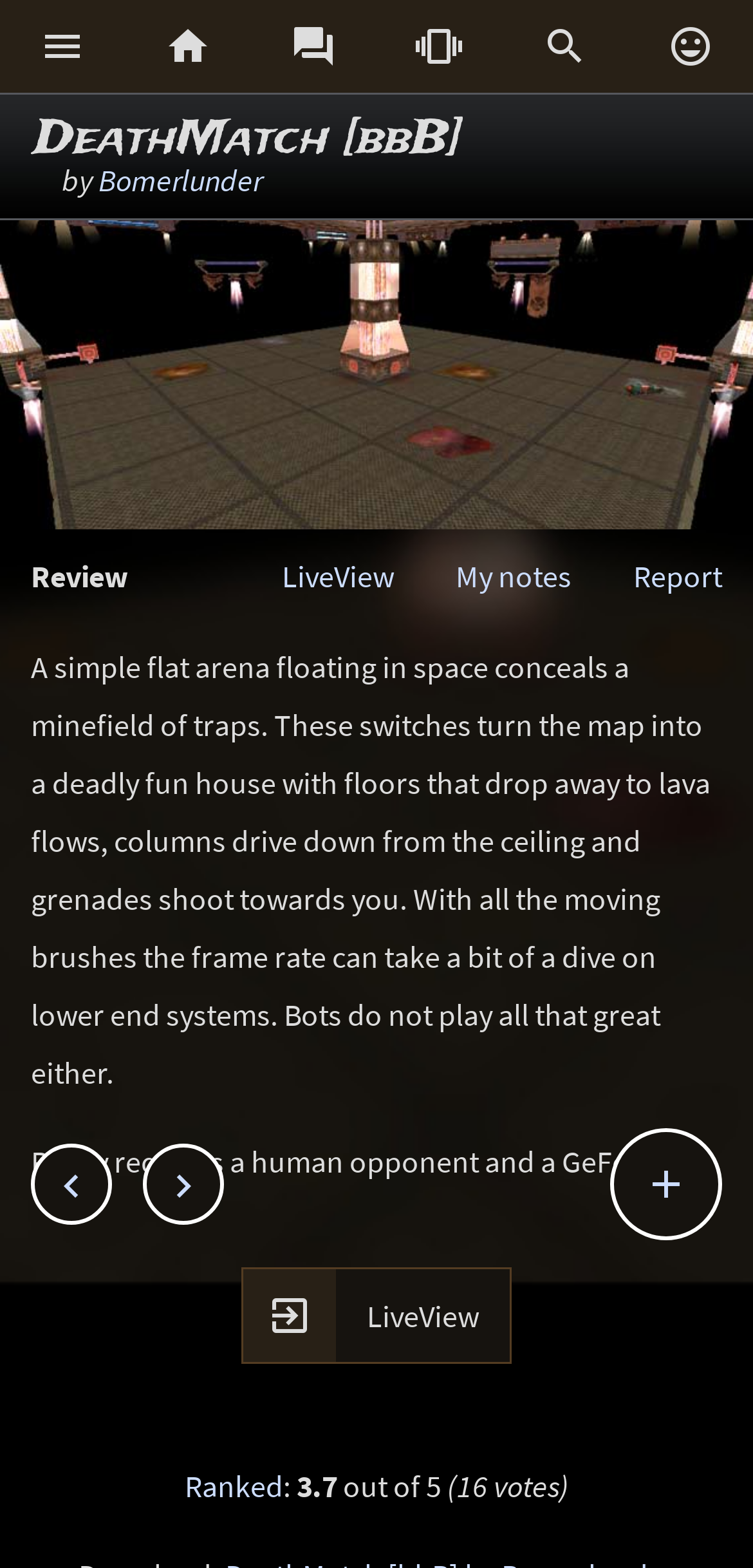What is the main feature of the Quake 3 Arena map?
Could you give a comprehensive explanation in response to this question?

The main feature of the Quake 3 Arena map can be inferred from the StaticText element with the text 'A simple flat arena floating in space conceals a minefield of traps. These switches turn the map into a deadly fun house with floors that drop away to lava flows, columns drive down from the ceiling and grenades shoot towards you.' at coordinates [0.041, 0.413, 0.944, 0.696].